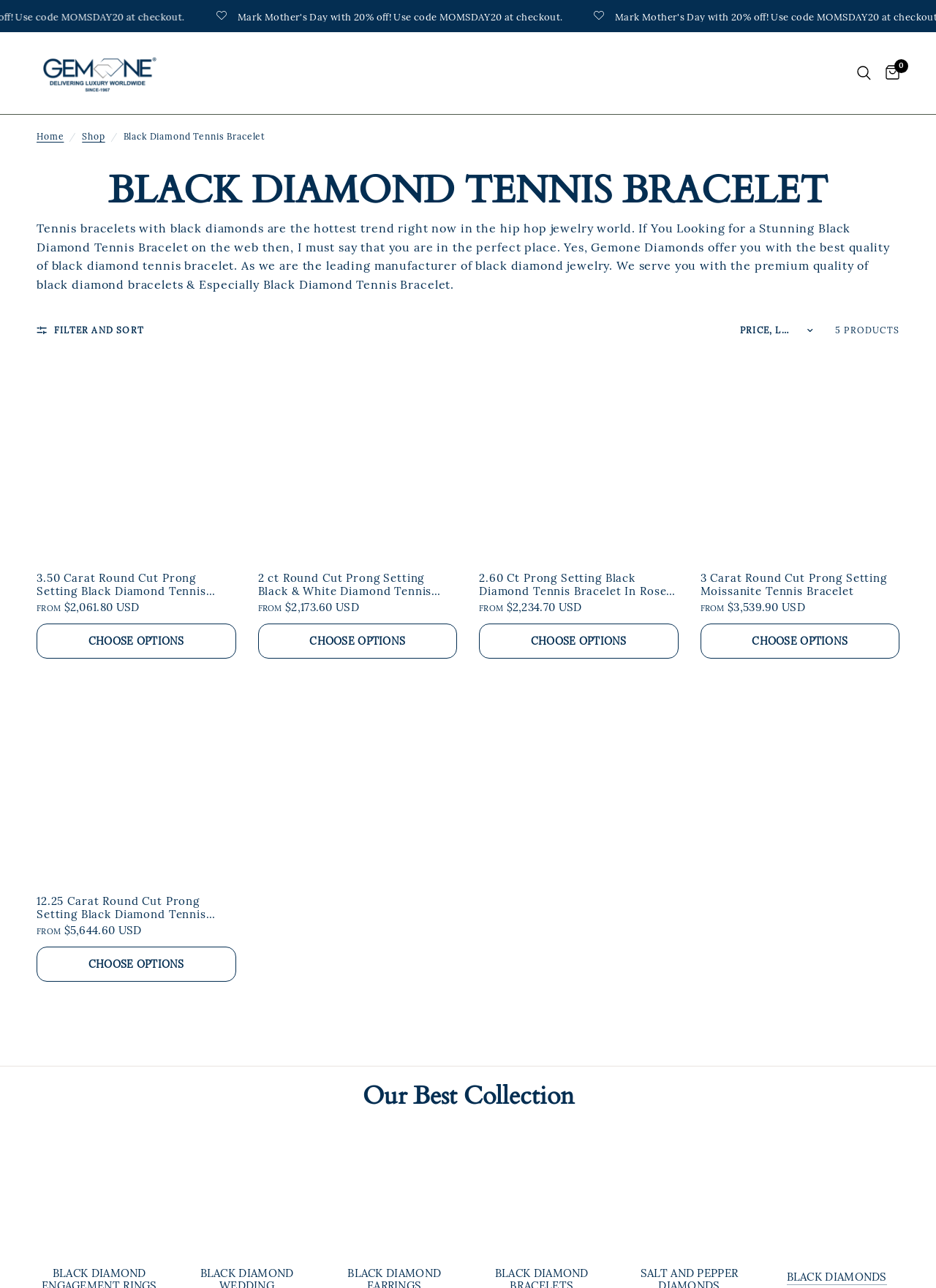What is the discount code for Mother's Day?
Answer the question with a single word or phrase derived from the image.

MOMSDAY20